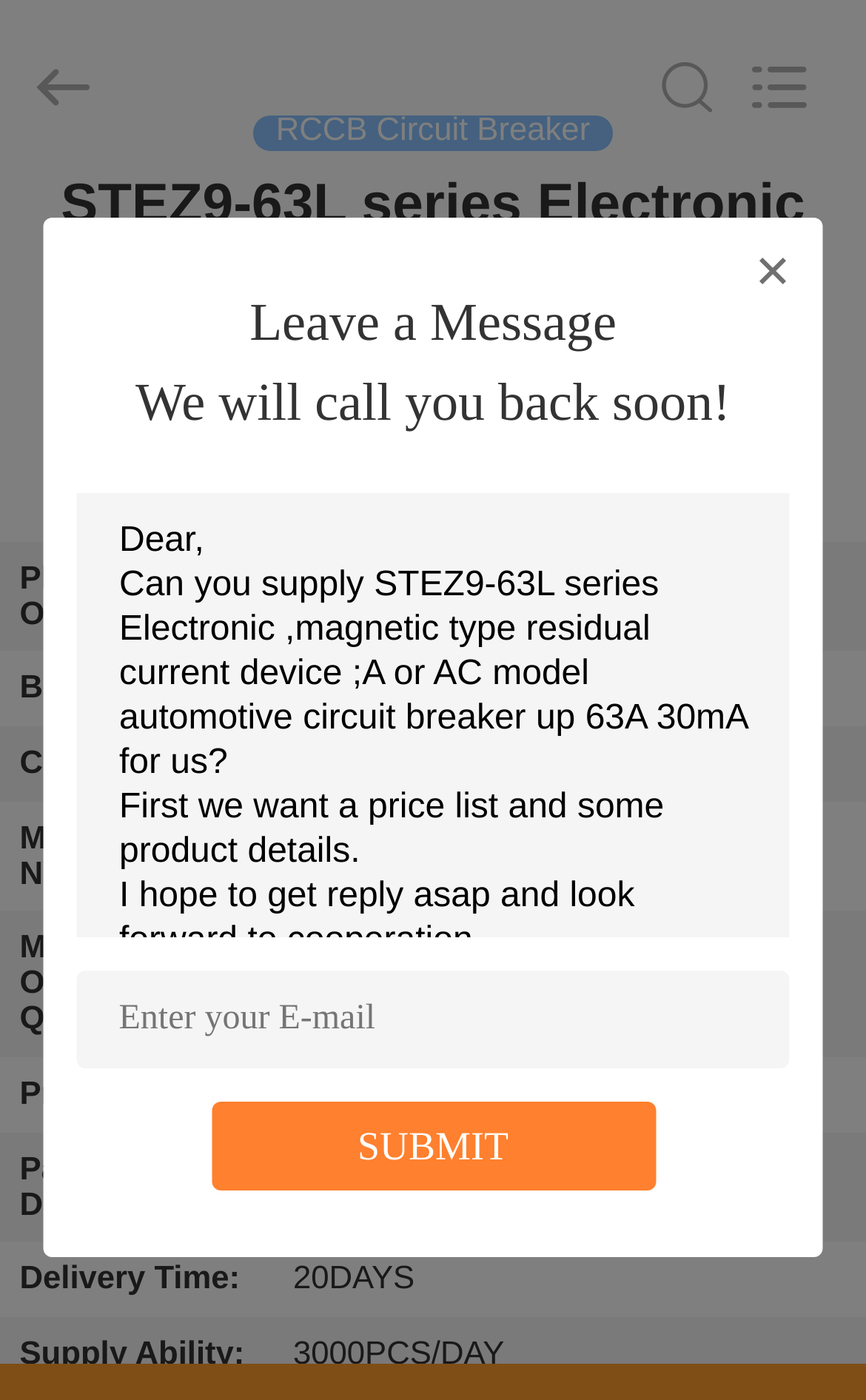Please answer the following question using a single word or phrase: 
What is the product name?

STEZ9-63L series Electronic